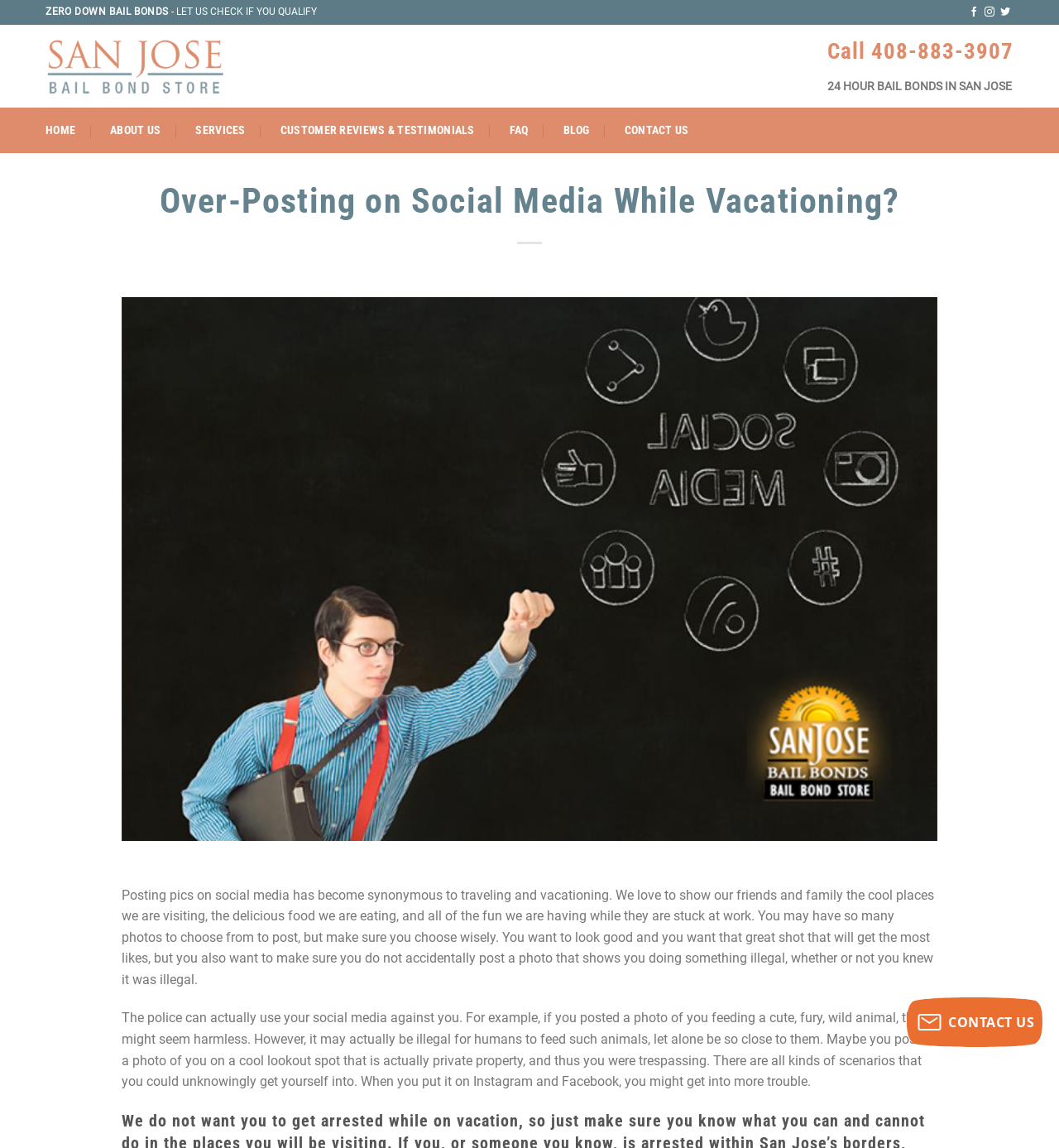What is the name of the bail bond store?
Observe the image and answer the question with a one-word or short phrase response.

San Jose Bail Bond Store